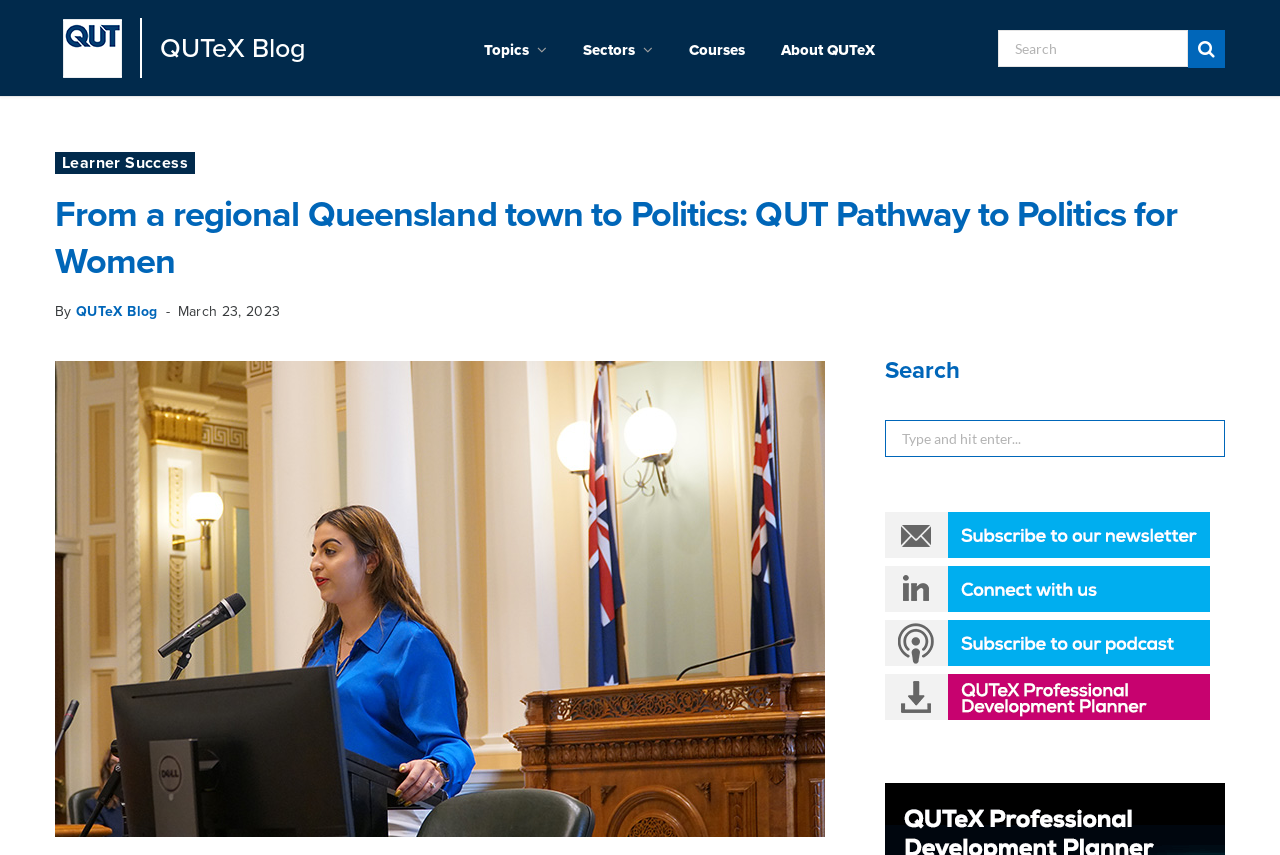Identify the bounding box coordinates necessary to click and complete the given instruction: "Go to QUTeX Blog".

[0.111, 0.04, 0.239, 0.072]